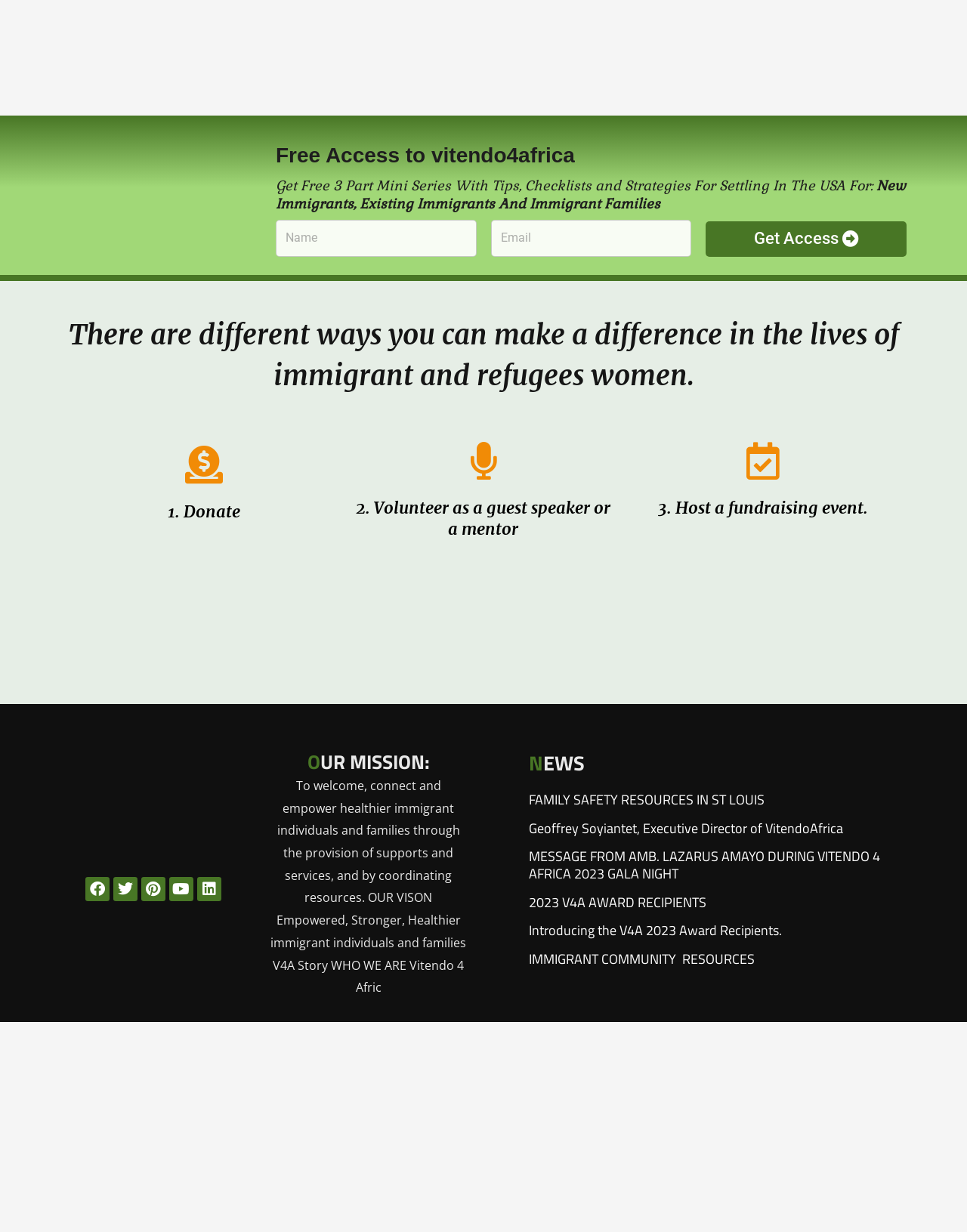Please identify the bounding box coordinates of the element's region that I should click in order to complete the following instruction: "Get free access". The bounding box coordinates consist of four float numbers between 0 and 1, i.e., [left, top, right, bottom].

[0.73, 0.179, 0.937, 0.208]